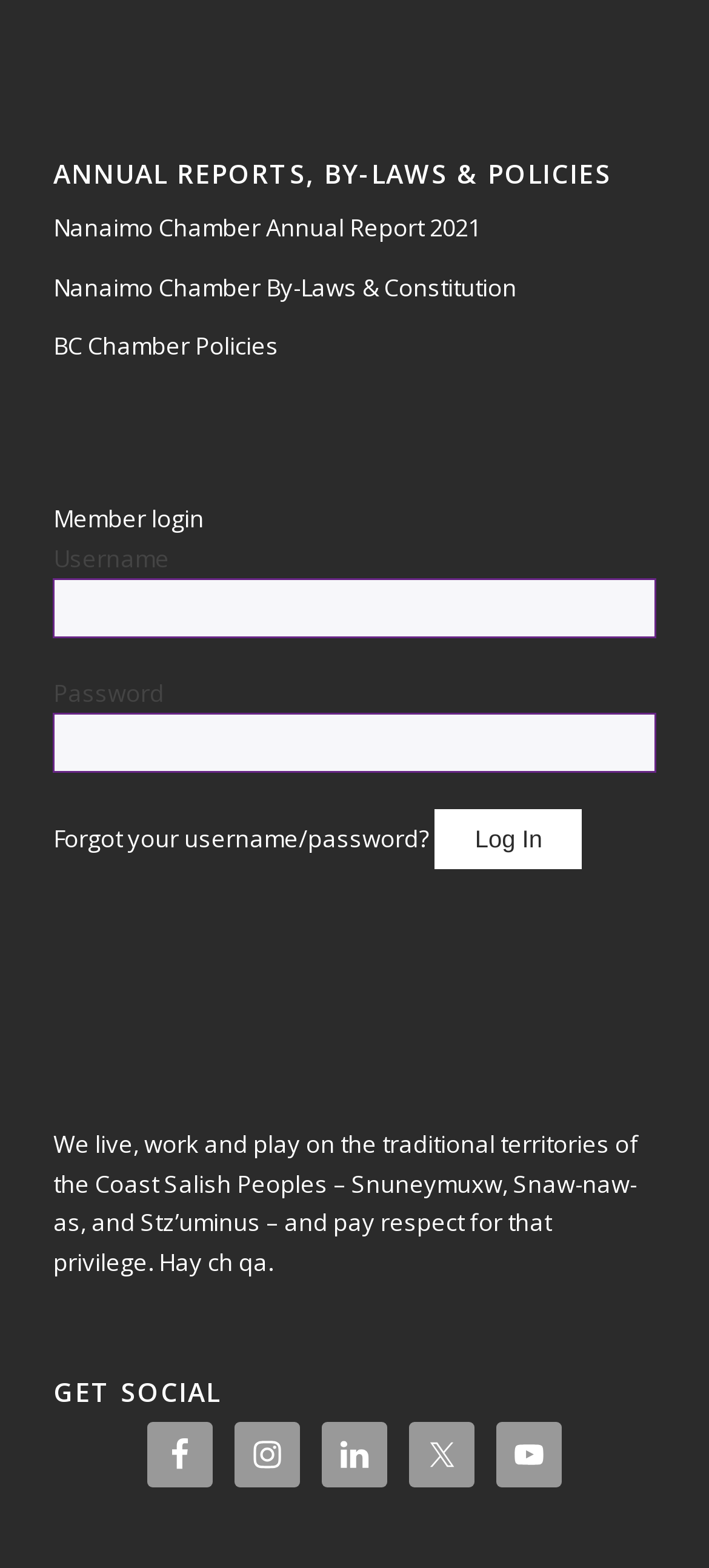Please give a one-word or short phrase response to the following question: 
What is the title of the first section?

ANNUAL REPORTS, BY-LAWS & POLICIES